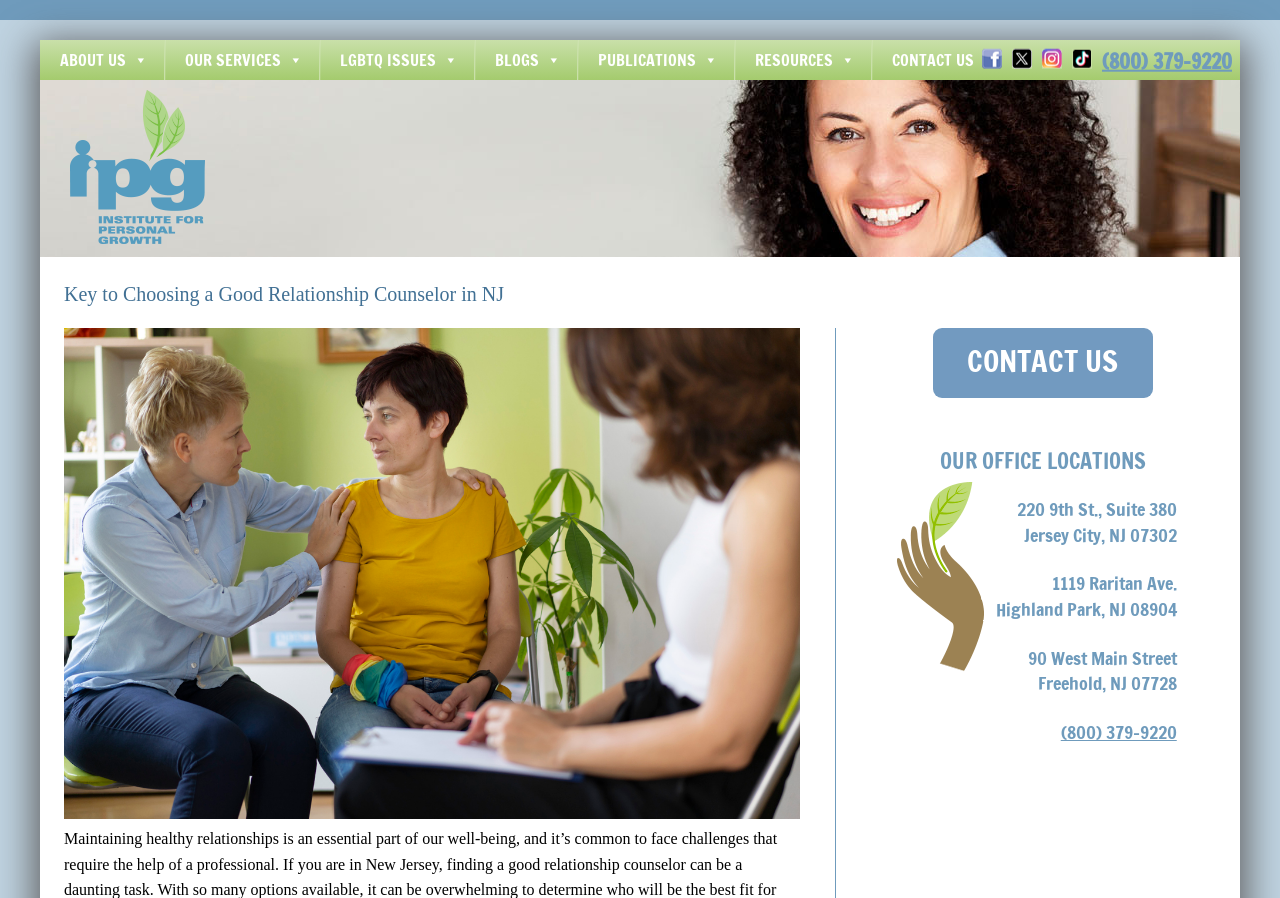What is the phone number to contact? Refer to the image and provide a one-word or short phrase answer.

(800) 379-9220